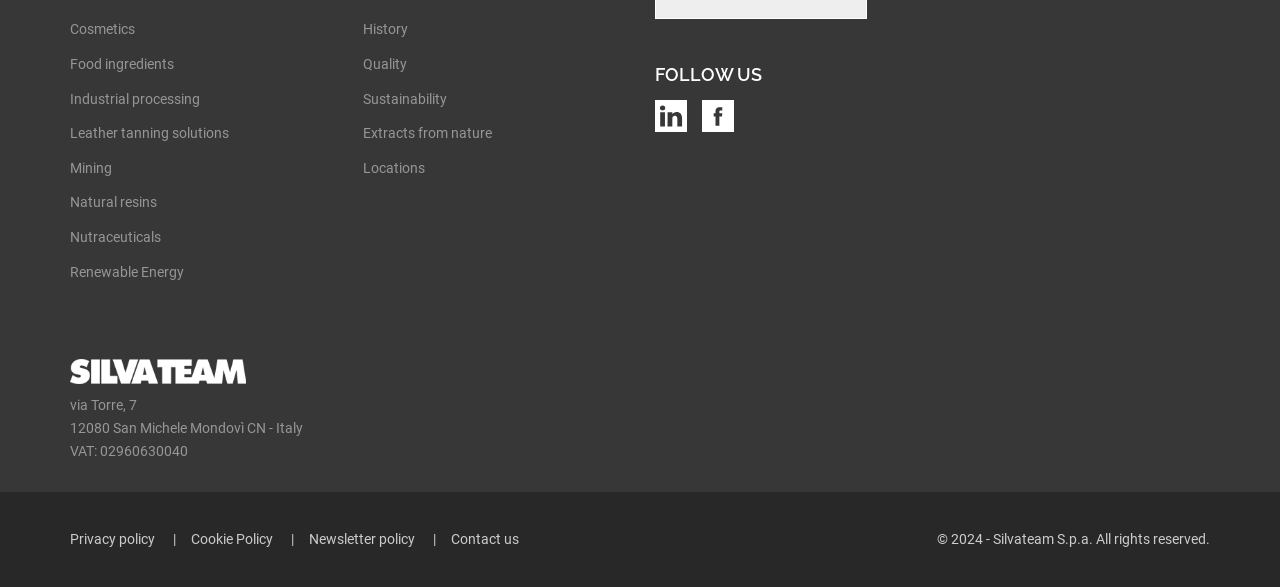Provide the bounding box coordinates of the HTML element this sentence describes: "Privacy policy".

[0.055, 0.89, 0.121, 0.949]